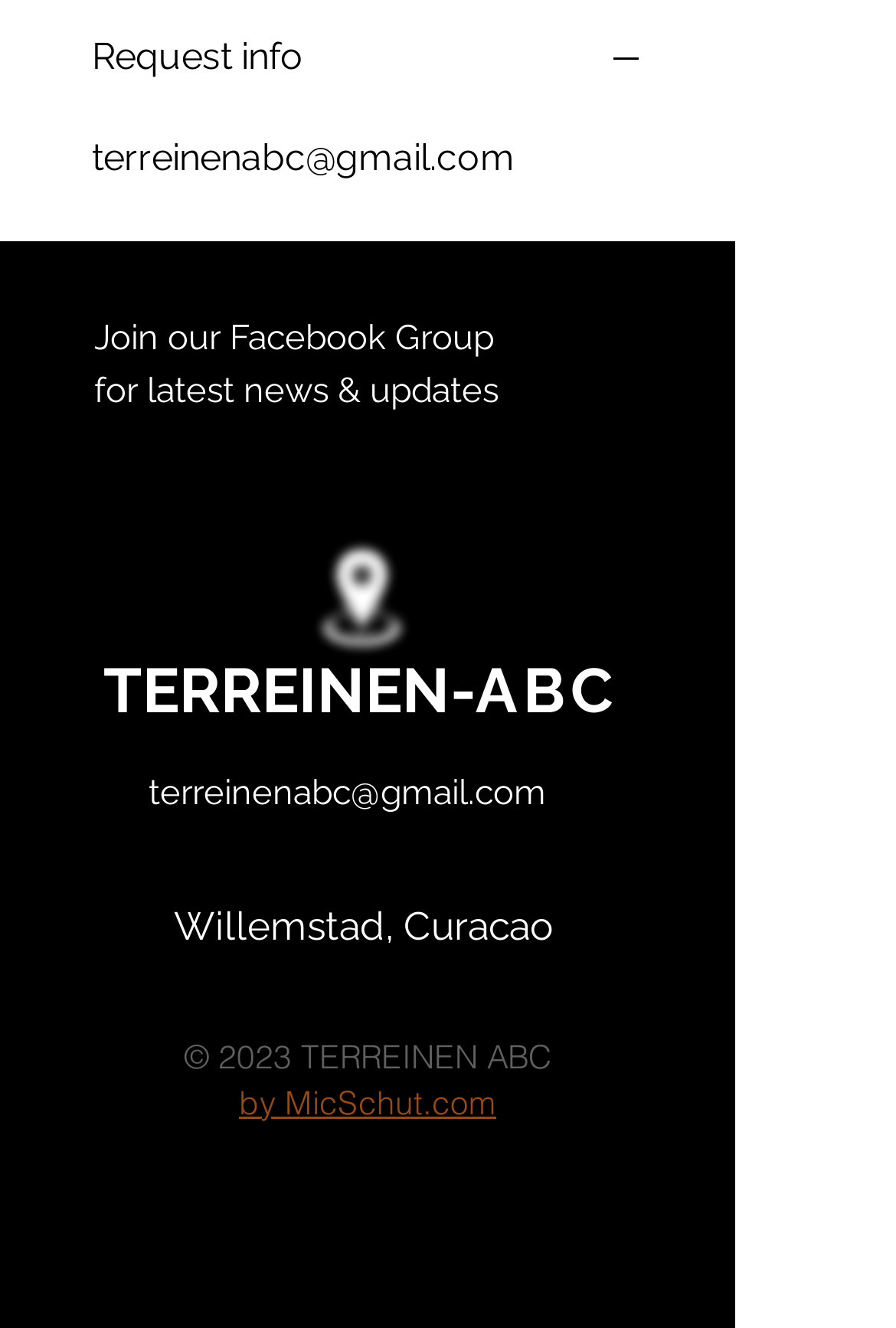What is the email address provided?
Please respond to the question with a detailed and informative answer.

The email address is found in two places on the webpage. Firstly, it is mentioned as a static text 'terreinenabc@gmail.com' with a bounding box of [0.103, 0.102, 0.574, 0.135]. Secondly, it is also provided as a link with a bounding box of [0.165, 0.581, 0.609, 0.612].